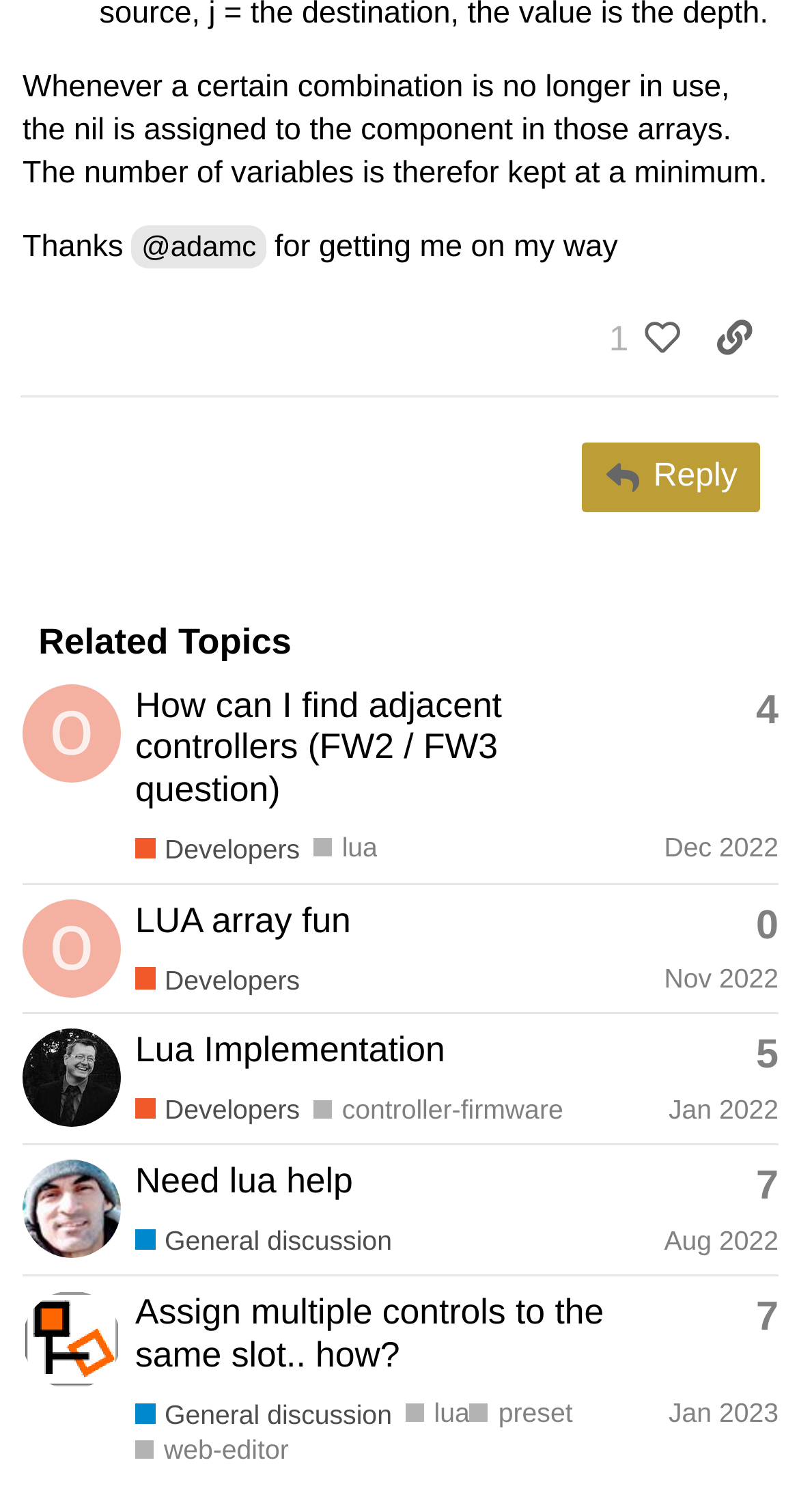Determine the bounding box coordinates in the format (top-left x, top-left y, bottom-right x, bottom-right y). Ensure all values are floating point numbers between 0 and 1. Identify the bounding box of the UI element described by: General discussion

[0.169, 0.81, 0.491, 0.832]